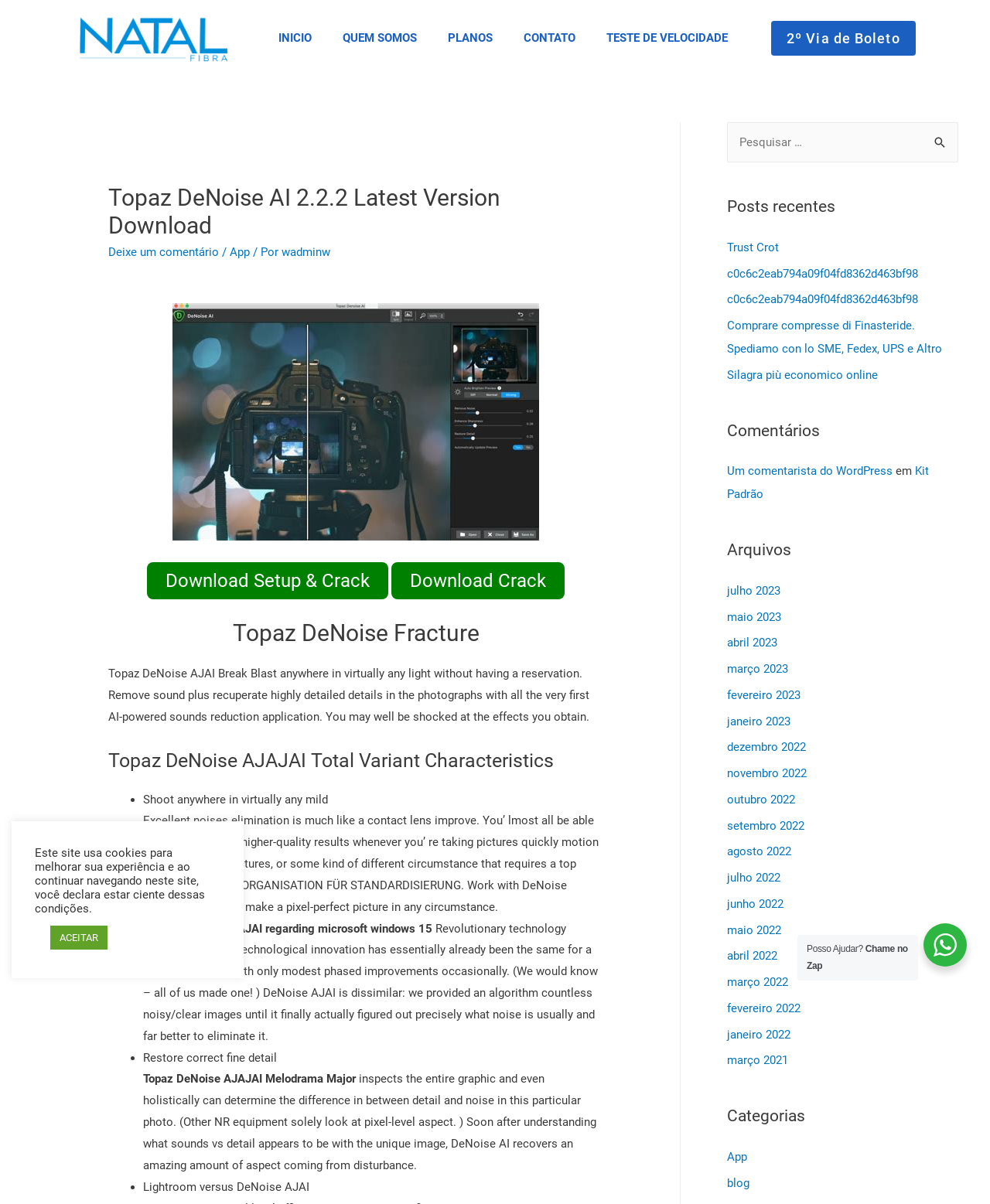Determine the bounding box coordinates for the area that should be clicked to carry out the following instruction: "Search for something".

[0.734, 0.102, 0.968, 0.135]